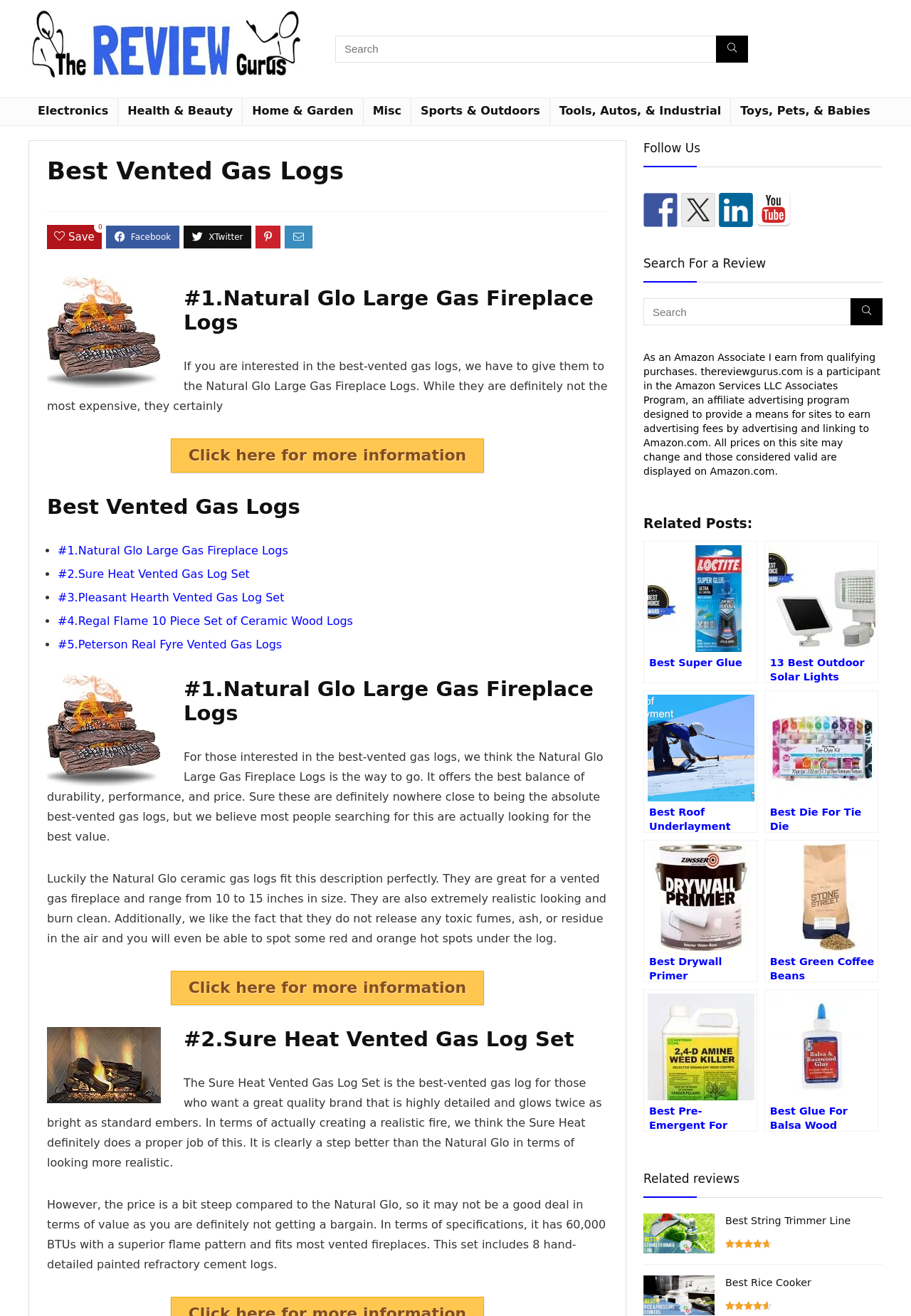Determine the bounding box coordinates of the area to click in order to meet this instruction: "Click on the Facebook link".

[0.706, 0.147, 0.744, 0.173]